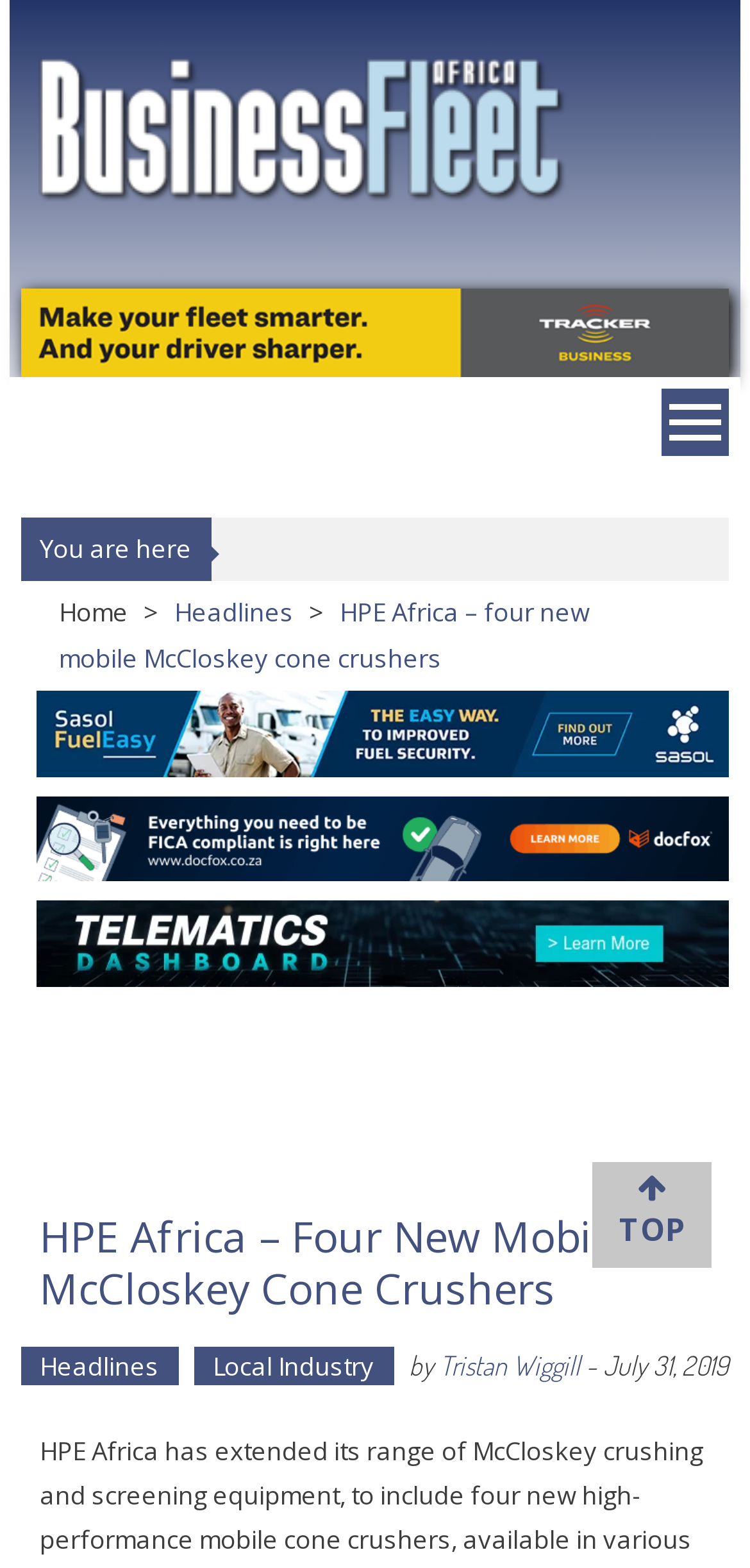Construct a thorough caption encompassing all aspects of the webpage.

The webpage is about HPE Africa, a business fleet magazine, and it features an article about the company's extension of its range of McCloskey crushing and screening equipment. 

At the top left of the page, there is a link to skip to the content, and next to it, there is a logo of Trucks and heavy Equipment, accompanied by the heading "Business Fleet Africa" and a subtitle describing the magazine's influence in the South African transport industry. 

Below the logo, there is a horizontal section with a series of links, including "You are here", "Home", "Headlines", and "HPE Africa – four new mobile McCloskey cone crushers", which is the title of the article. 

The article itself is located in the middle of the page, featuring three images, likely of the mobile cone crushers, and a brief summary of the article. 

To the right of the article, there is an advertisement image, and below it, an iframe, which is likely another advertisement. 

At the bottom of the page, there is a header section with a heading that repeats the article title, followed by links to "Headlines" and "Local Industry", and the author's name, Tristan Wiggill, with the date of the article, July 31, 2019. 

Finally, at the bottom right of the page, there is a link to go back to the top of the page.